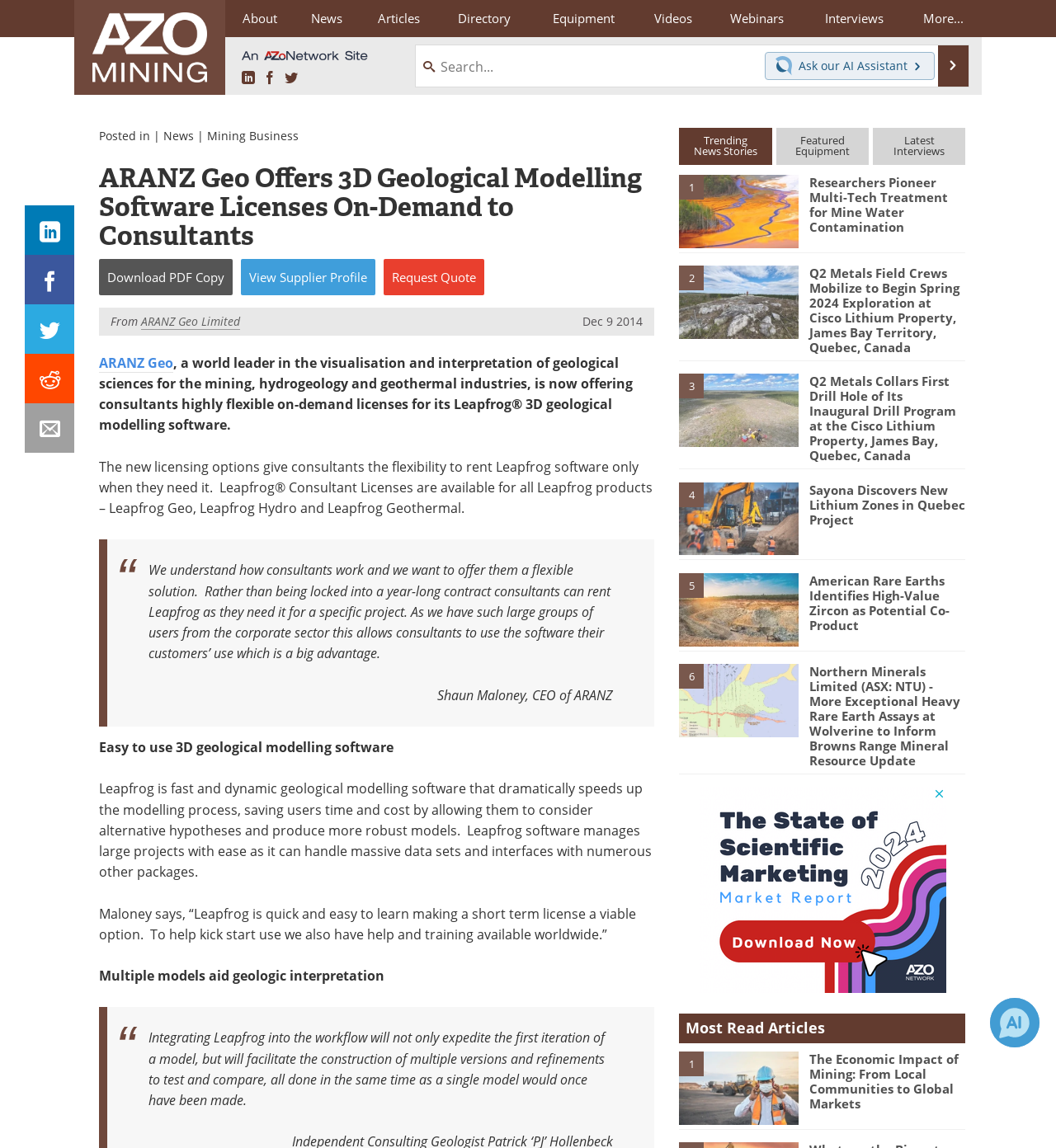Find and provide the bounding box coordinates for the UI element described here: "ARANZ Geo Limited". The coordinates should be given as four float numbers between 0 and 1: [left, top, right, bottom].

[0.134, 0.273, 0.227, 0.287]